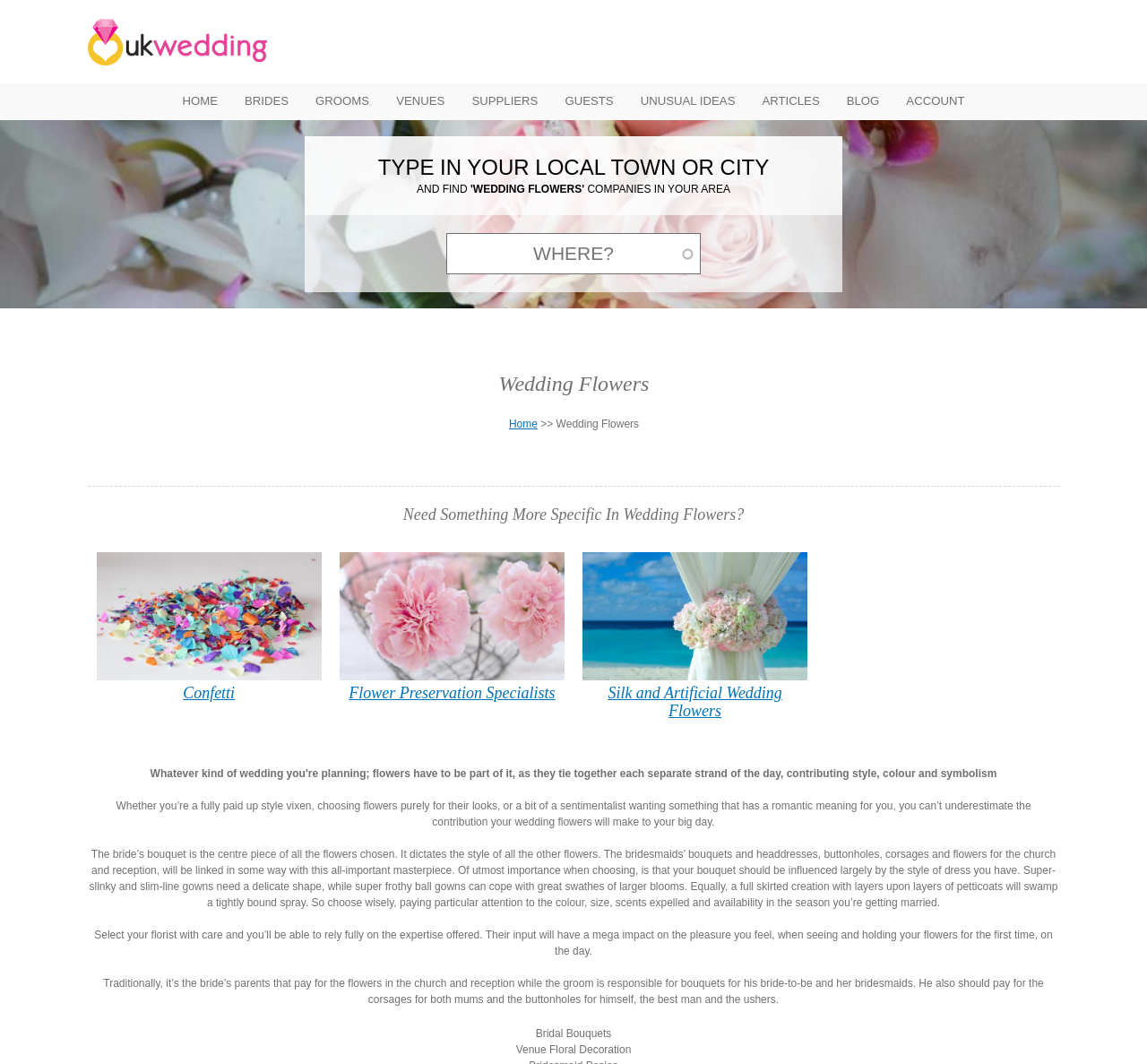Please determine the bounding box coordinates for the UI element described here. Use the format (top-left x, top-left y, bottom-right x, bottom-right y) with values bounded between 0 and 1: Confetti

[0.159, 0.643, 0.205, 0.659]